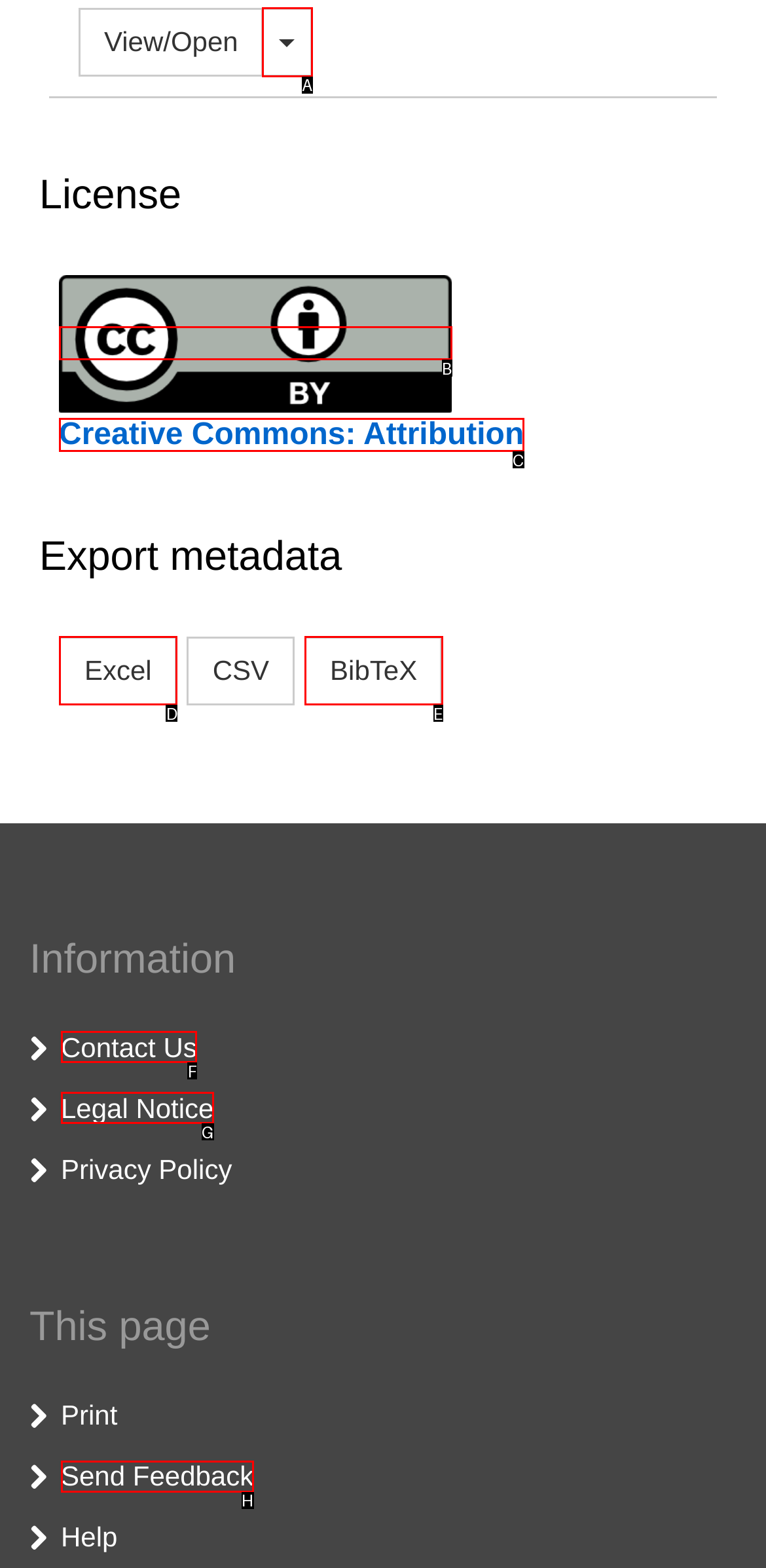Out of the given choices, which letter corresponds to the UI element required to Toggle dropdown menu? Answer with the letter.

A